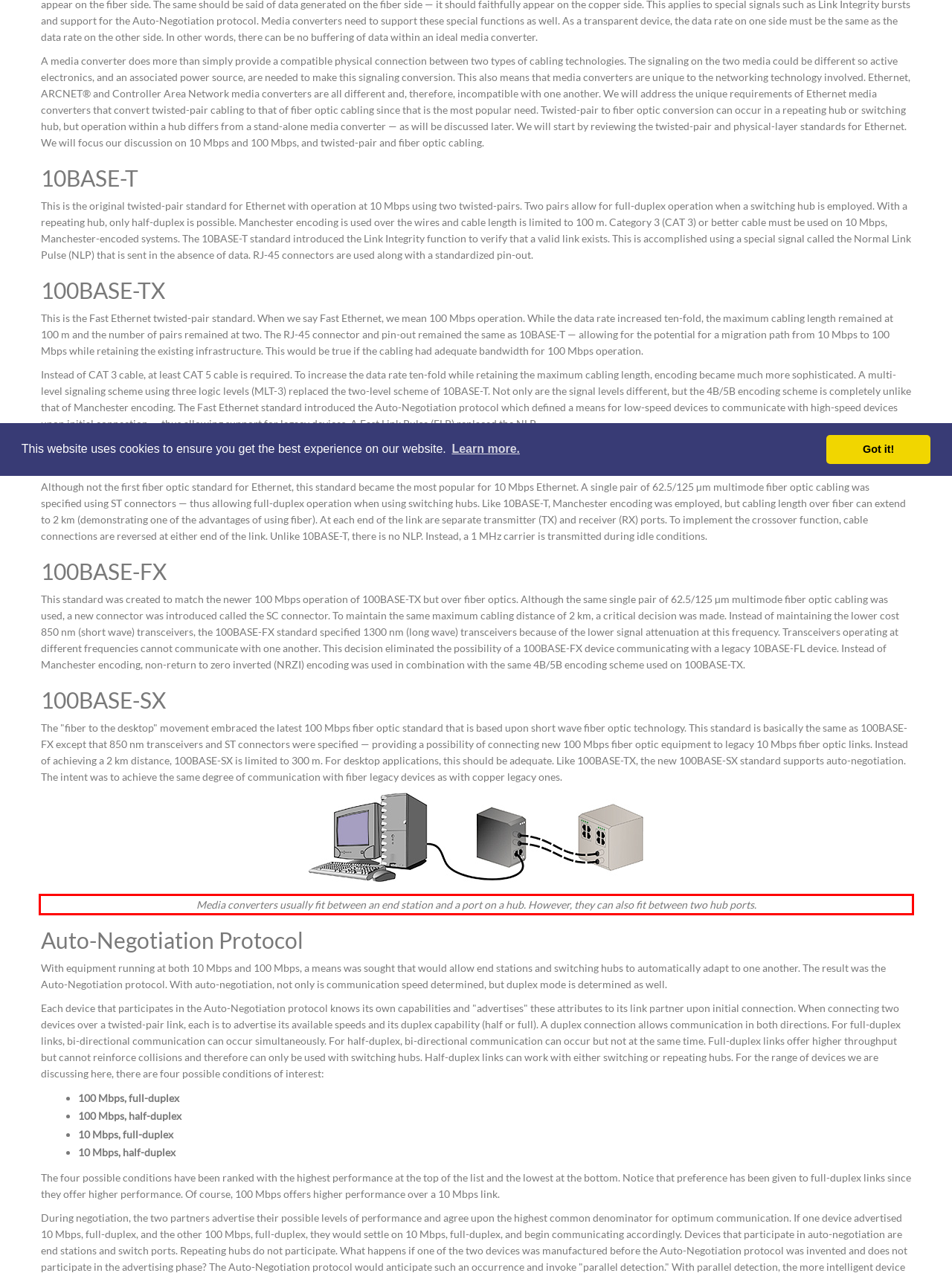Given the screenshot of a webpage, identify the red rectangle bounding box and recognize the text content inside it, generating the extracted text.

Media converters usually fit between an end station and a port on a hub. However, they can also fit between two hub ports.